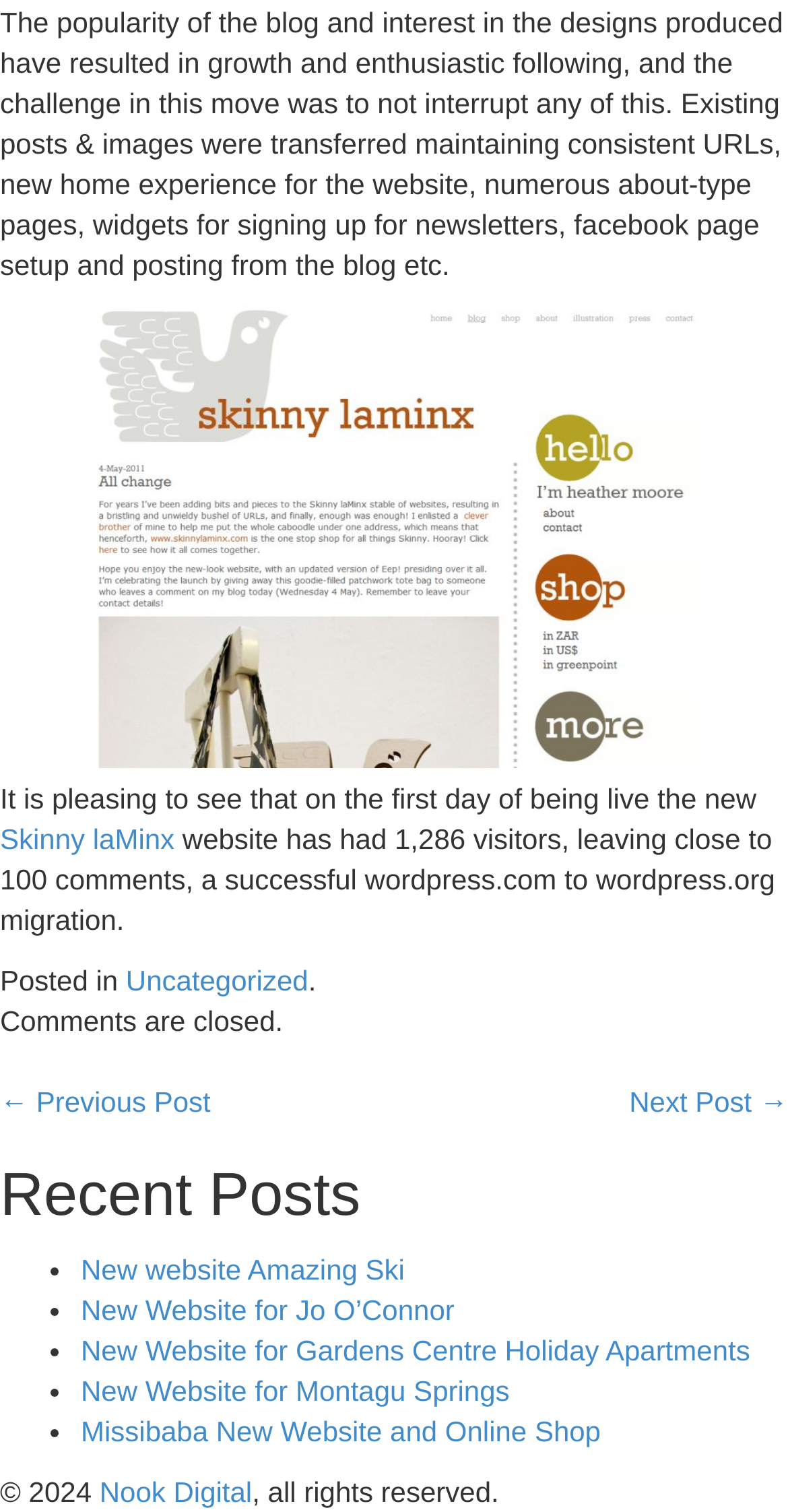Analyze the image and provide a detailed answer to the question: What is the name of the Facebook page mentioned in the text?

Although the text mentions setting up a Facebook page, it does not provide the specific name of the page.